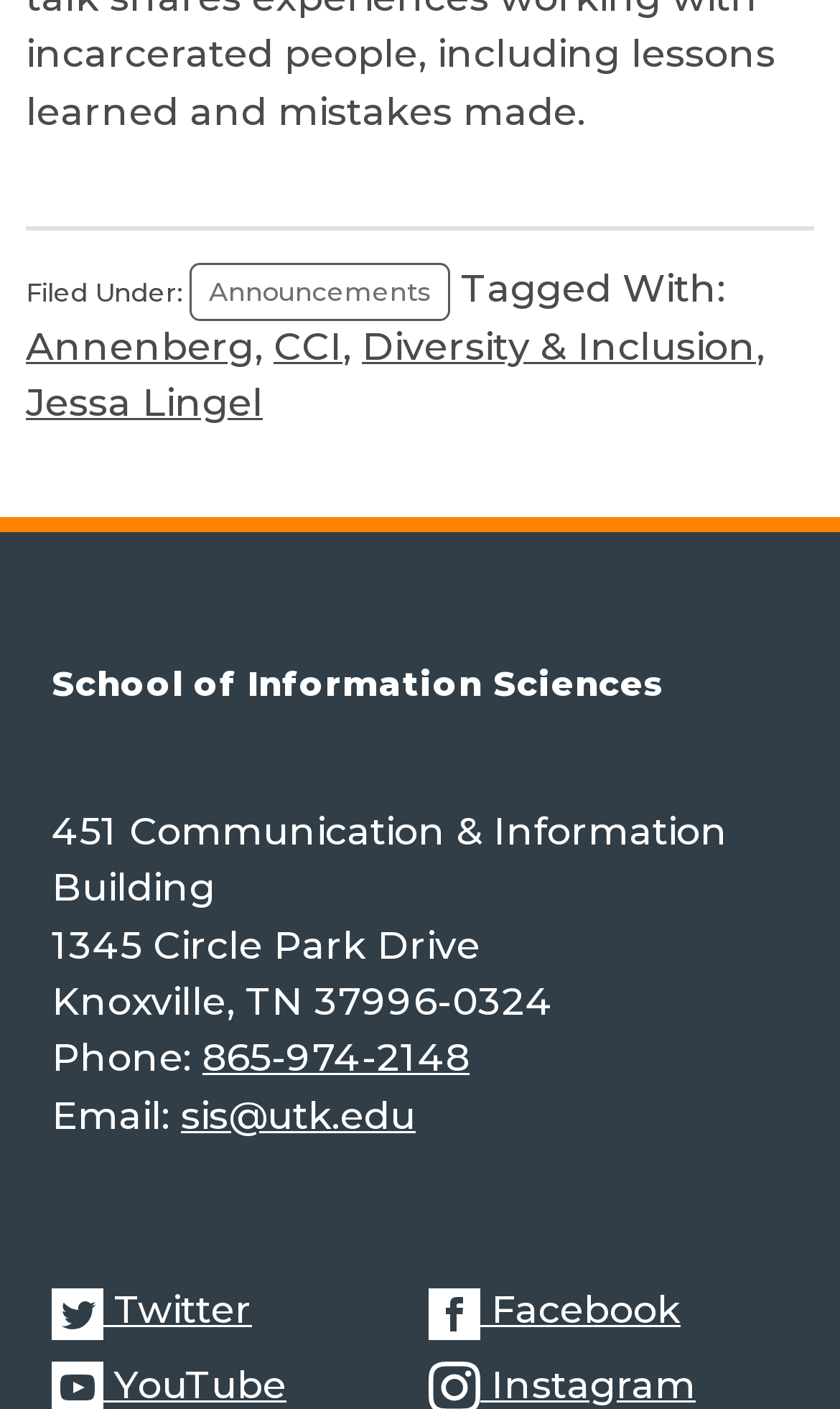Can you show the bounding box coordinates of the region to click on to complete the task described in the instruction: "Click on Announcements"?

[0.226, 0.187, 0.536, 0.228]